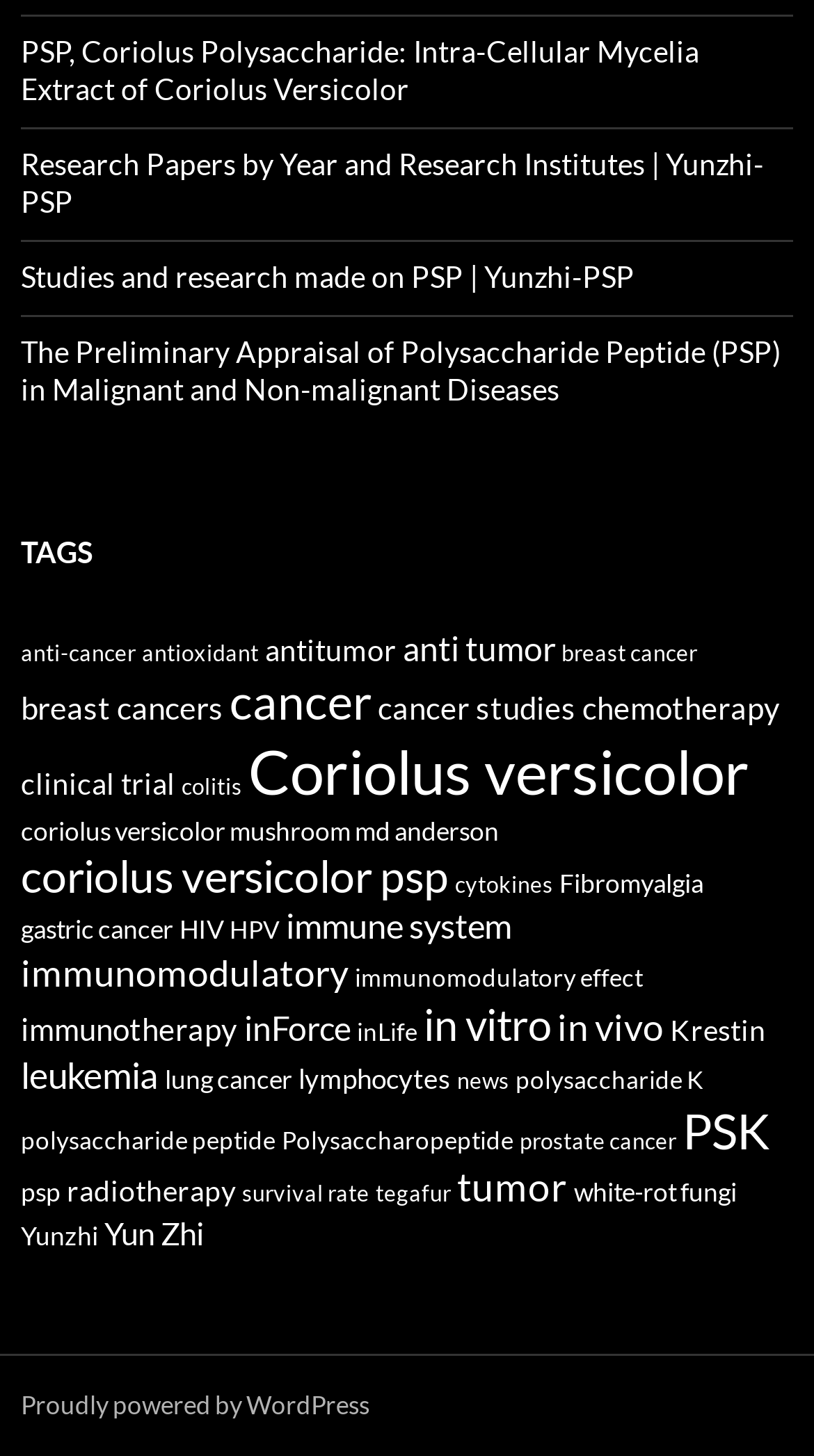How many research papers are available on this webpage?
Please provide a comprehensive answer based on the contents of the image.

By counting the number of links under each tag, I estimate that there are hundreds of research papers available on this webpage, covering a wide range of topics related to PSP and Coriolus Versicolor.